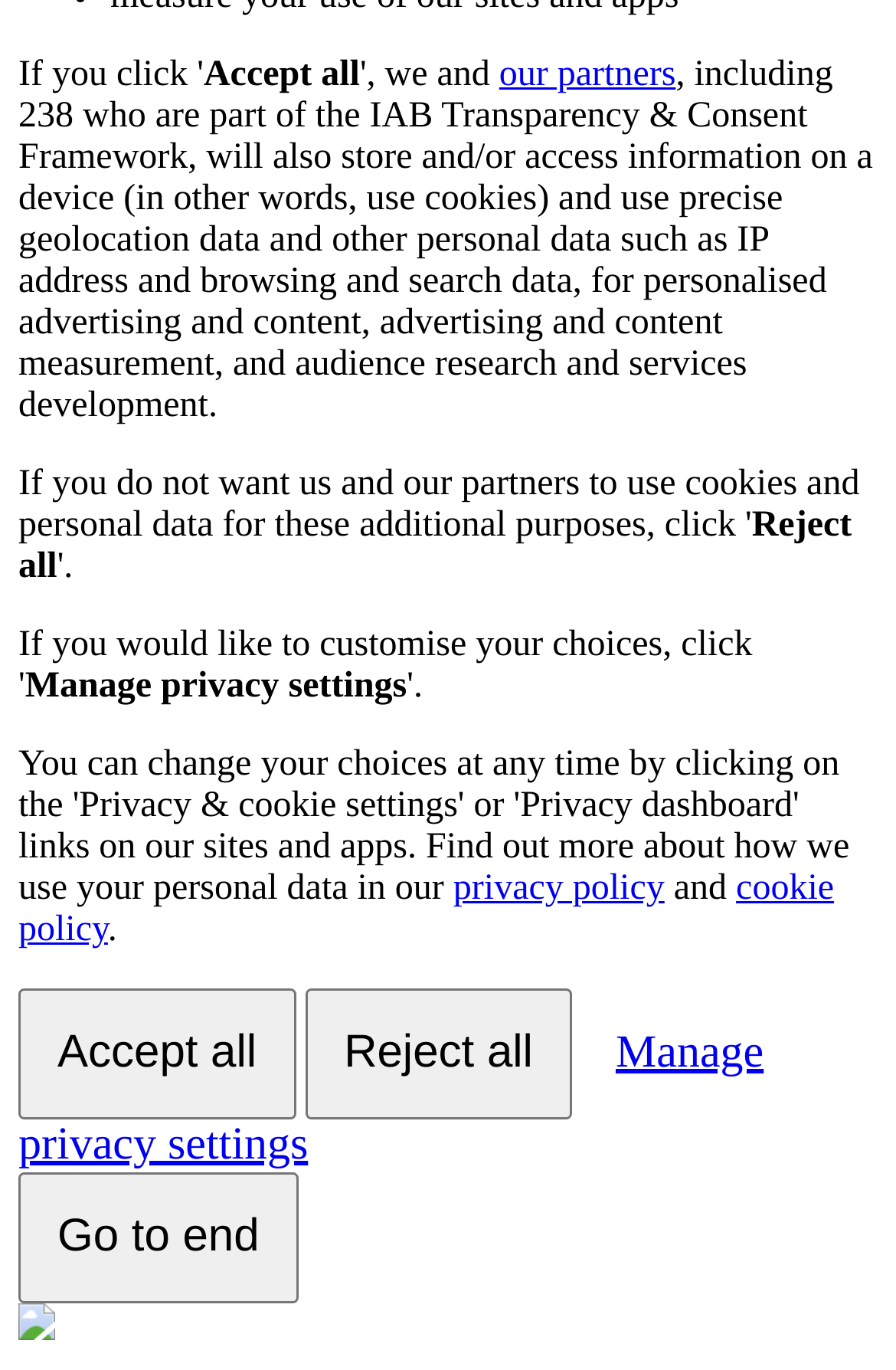Determine the bounding box for the UI element as described: "Facilities". The coordinates should be represented as four float numbers between 0 and 1, formatted as [left, top, right, bottom].

None